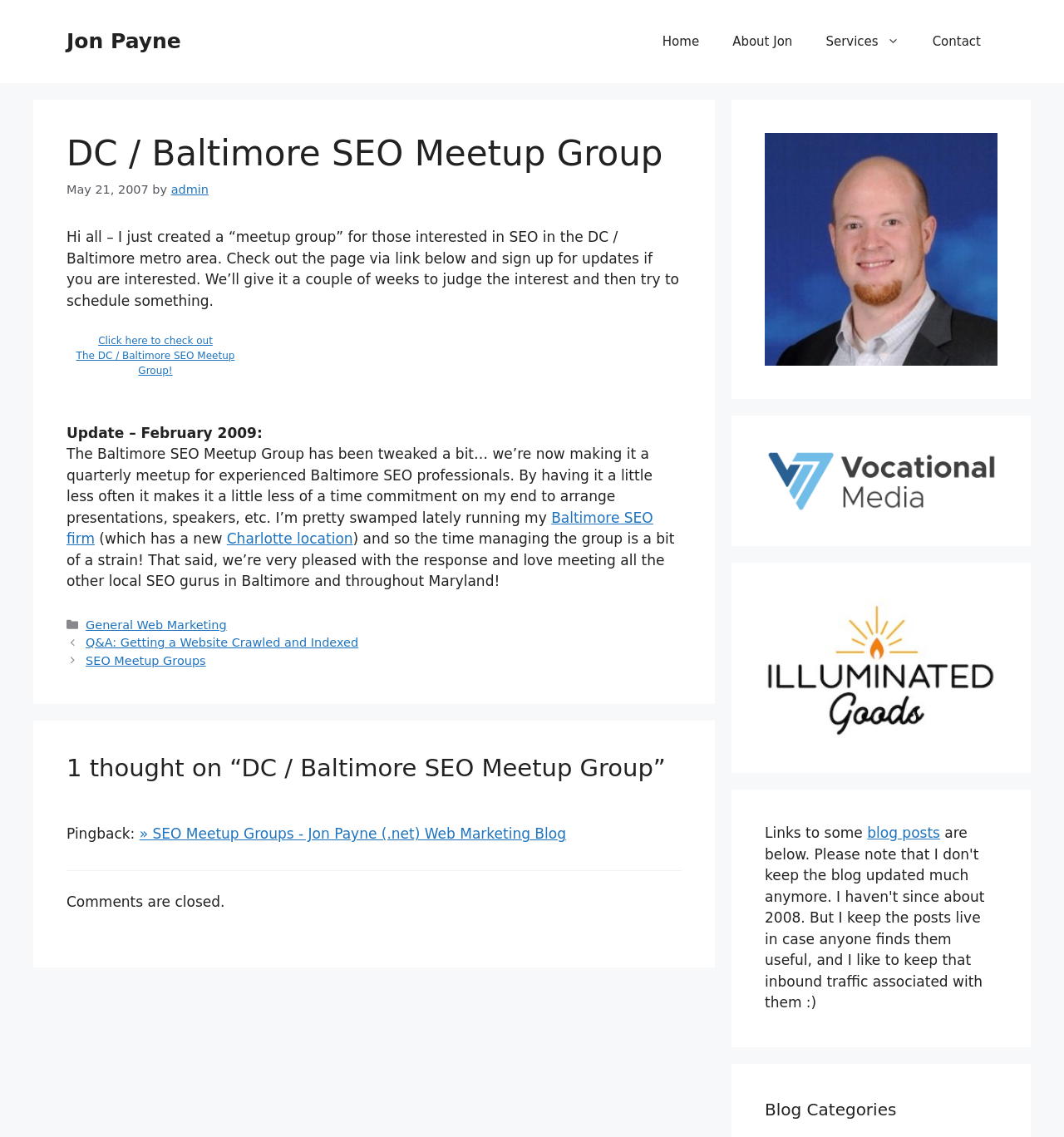What is the purpose of the meetup group?
Offer a detailed and exhaustive answer to the question.

I found the answer by reading the text 'Hi all – I just created a “meetup group” for those interested in SEO in the DC / Baltimore metro area.'. This text explains the purpose of the meetup group.